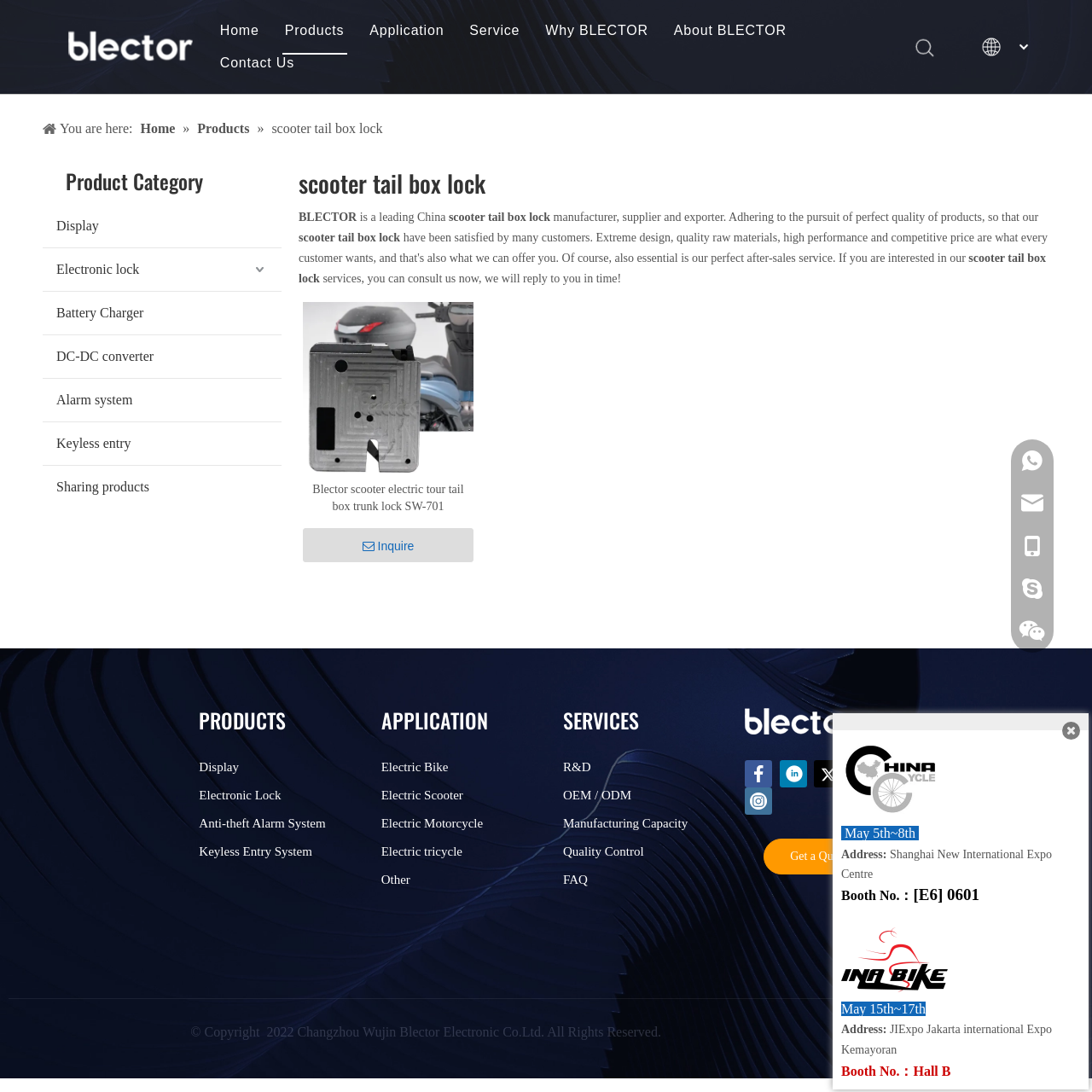Provide a thorough and detailed response to the question by examining the image: 
What is the address of the Shanghai New International Expo Centre?

The address of the Shanghai New International Expo Centre can be found in the text 'Address: Shanghai New International Expo Centre'.